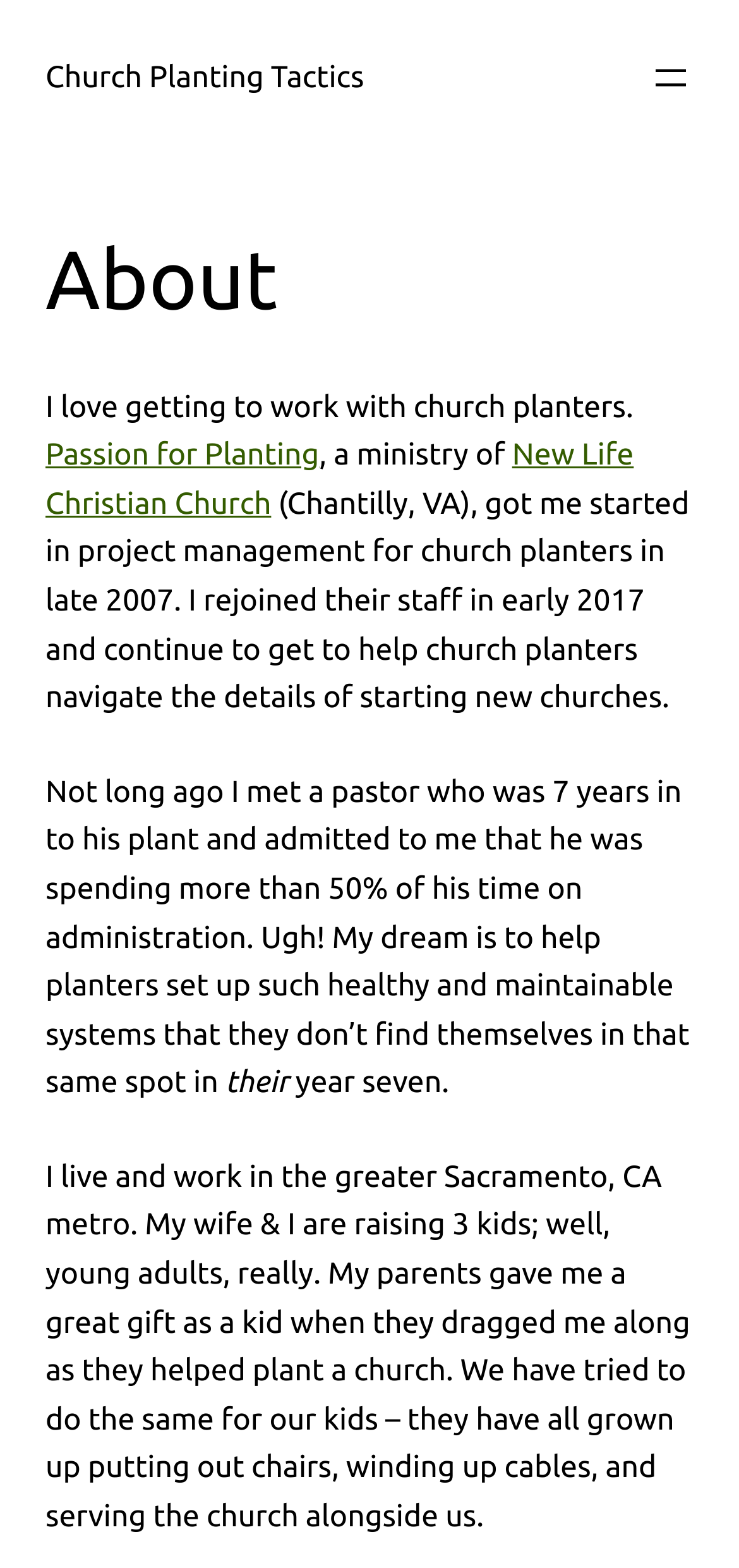Give a detailed account of the webpage.

The webpage is about the author's experience and passion for church planting. At the top, there is a heading "Church Planting Tactics" which is also a link. Below it, there is a secondary menu navigation button on the right side. 

The main content starts with a heading "About" followed by a paragraph of text that describes the author's love for working with church planters. The text mentions "Passion for Planting" and "New Life Christian Church" as links. The paragraph continues to describe the author's experience in project management for church planters.

Below this paragraph, there is another block of text that expresses the author's dream to help church planters set up healthy systems. This text is followed by a sentence "year seven" which is positioned slightly to the right.

At the bottom of the page, there is a longer paragraph that describes the author's personal life, including their family and upbringing. The text mentions the author's wife, three kids, and their experience helping to plant a church.